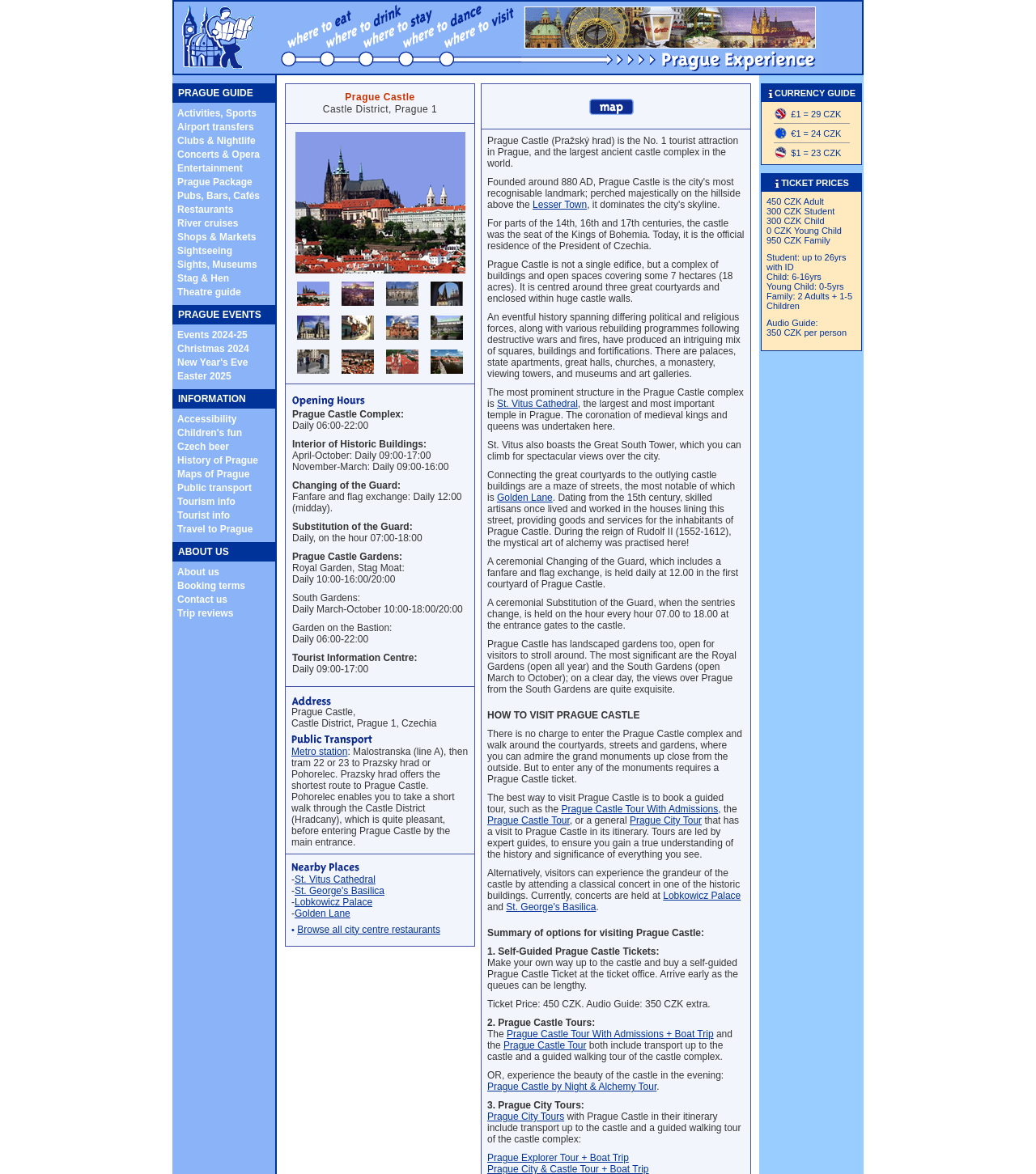Describe every aspect of the webpage in a detailed manner.

The webpage is about Prague Castle, providing information and history about the castle. At the top, there is a logo of Prague Experience, a tourist information and travel guide, accompanied by a smaller logo of Prague tourist information and travel guide. Below the logos, there is a table with multiple rows, each containing a link to a different topic related to Prague, such as activities, sports, airport transfers, clubs and nightlife, concerts and opera, entertainment, and more. The links are organized in a grid-like structure, with each row containing a few links. 

To the right of the table, there is another table with a single row containing a link to "PRAGUE GUIDE". Below this table, there is a section with multiple rows, each containing a link to a specific event or topic, such as Prague events, events in 2024-25, Christmas 2024, and New Year's Eve. The links are organized in a vertical list, with each row containing a single link.